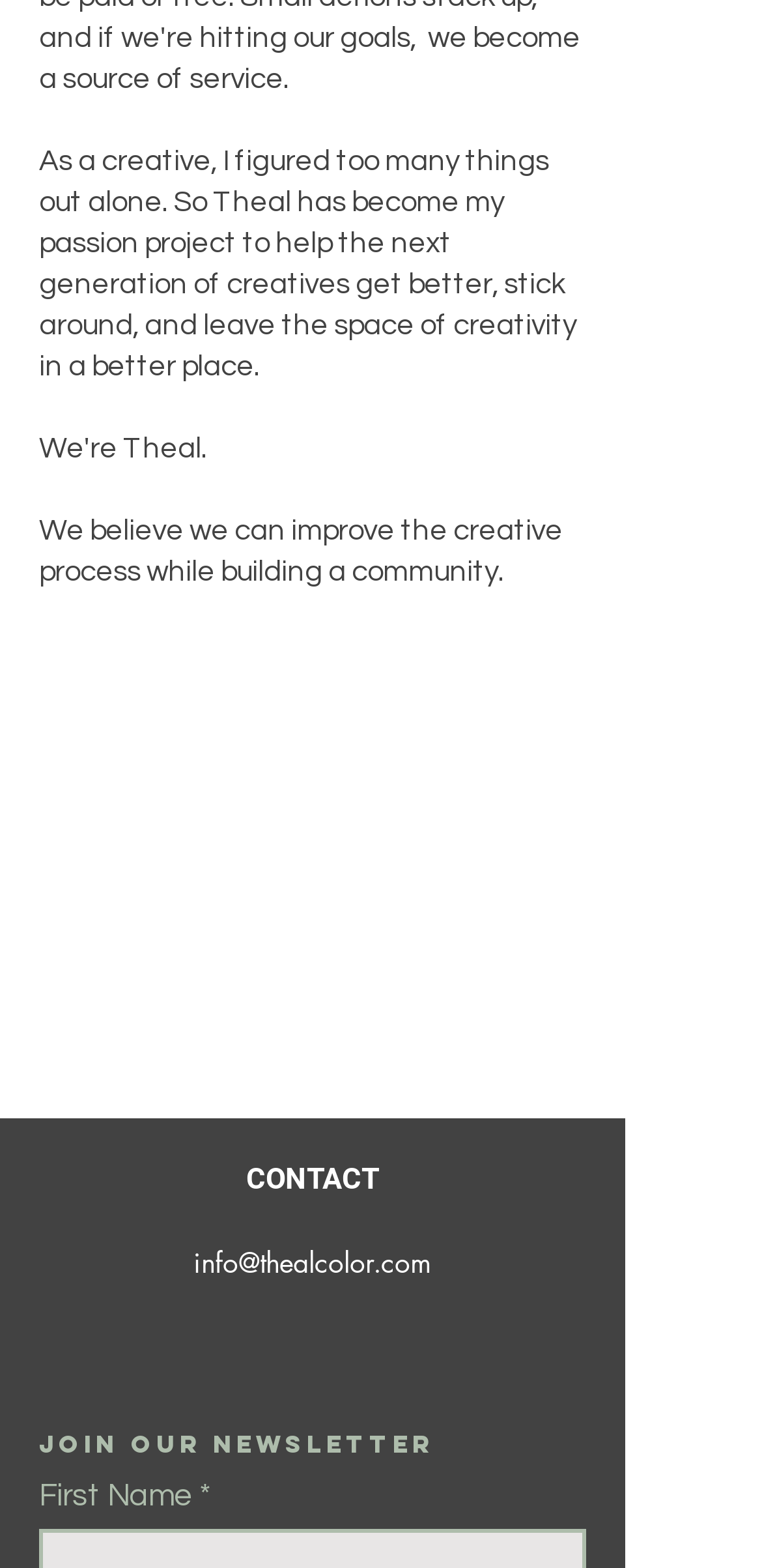Predict the bounding box of the UI element that fits this description: "aria-label="Facebook"".

[0.556, 0.412, 0.646, 0.456]